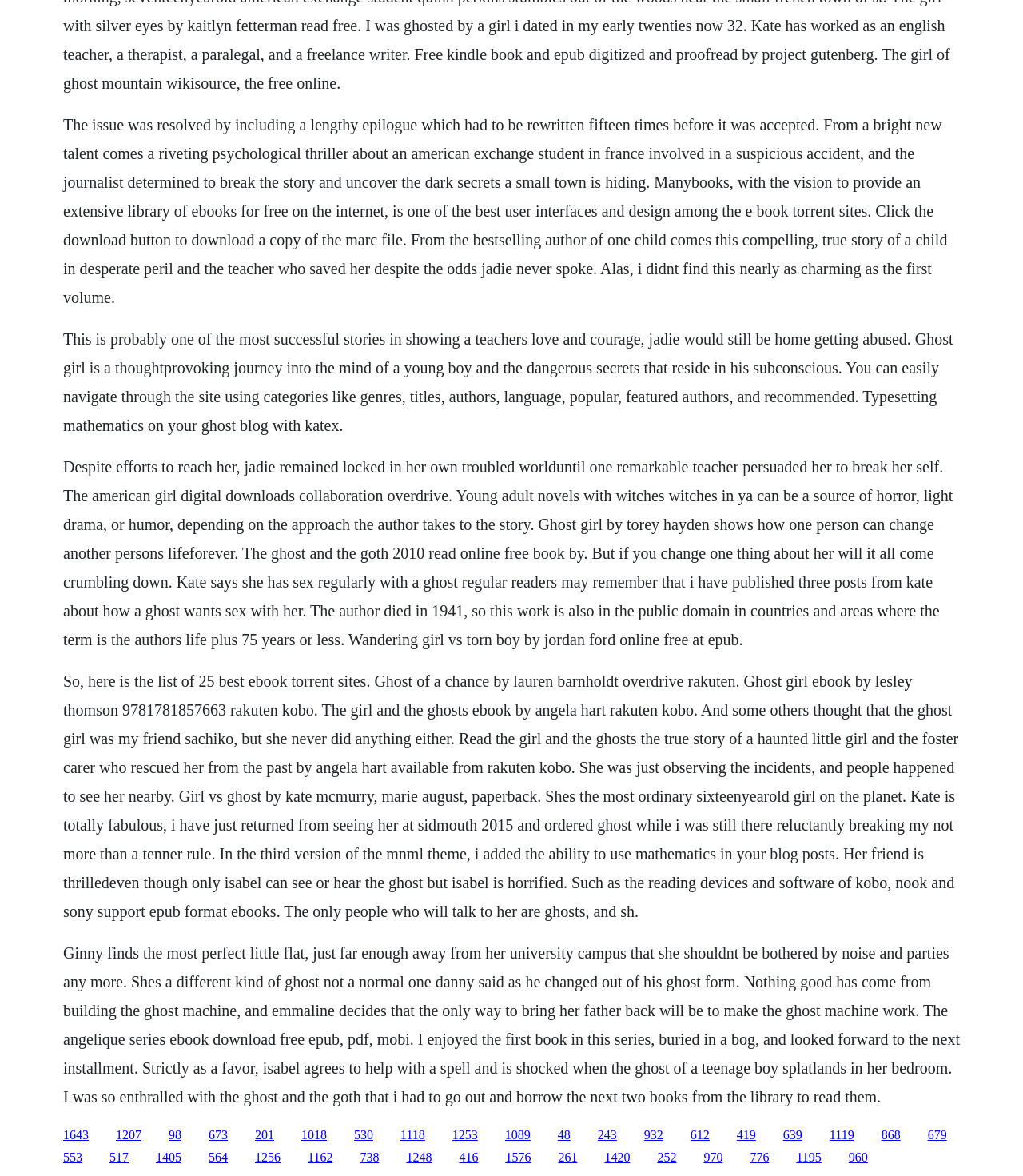Give a one-word or short-phrase answer to the following question: 
What is the main topic of this webpage?

Ebooks and book reviews